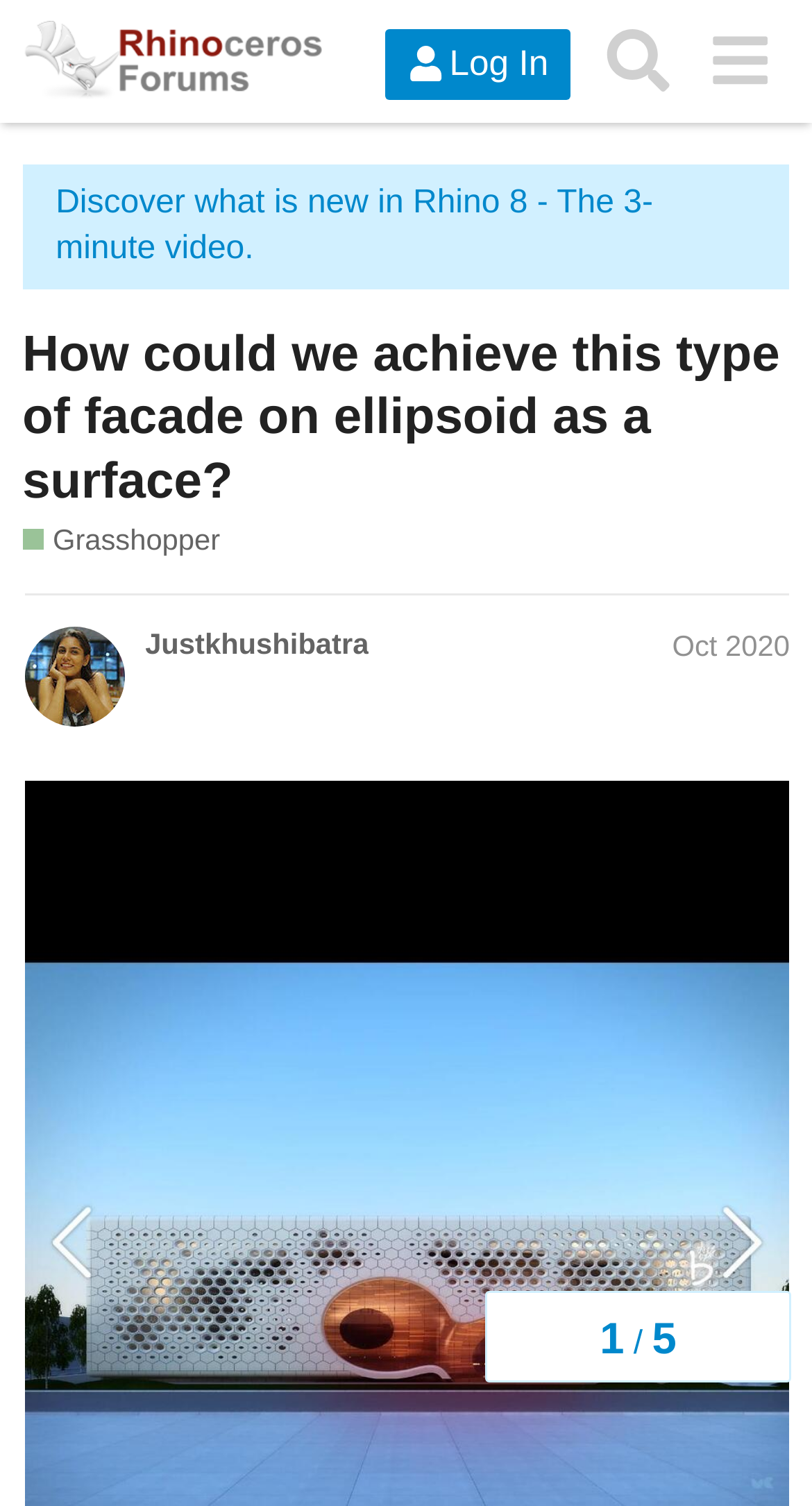Find the bounding box coordinates for the HTML element specified by: "Log In".

[0.474, 0.019, 0.704, 0.066]